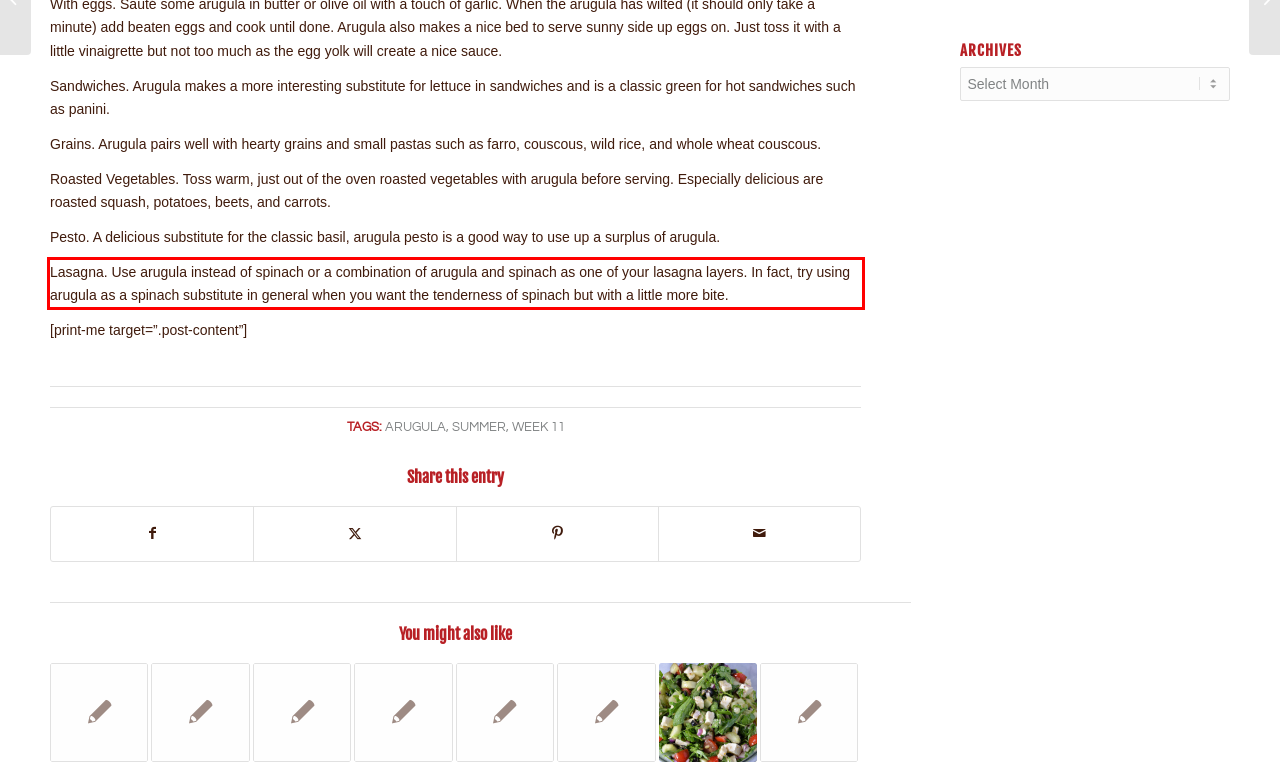With the given screenshot of a webpage, locate the red rectangle bounding box and extract the text content using OCR.

Lasagna. Use arugula instead of spinach or a combination of arugula and spinach as one of your lasagna layers. In fact, try using arugula as a spinach substitute in general when you want the tenderness of spinach but with a little more bite.